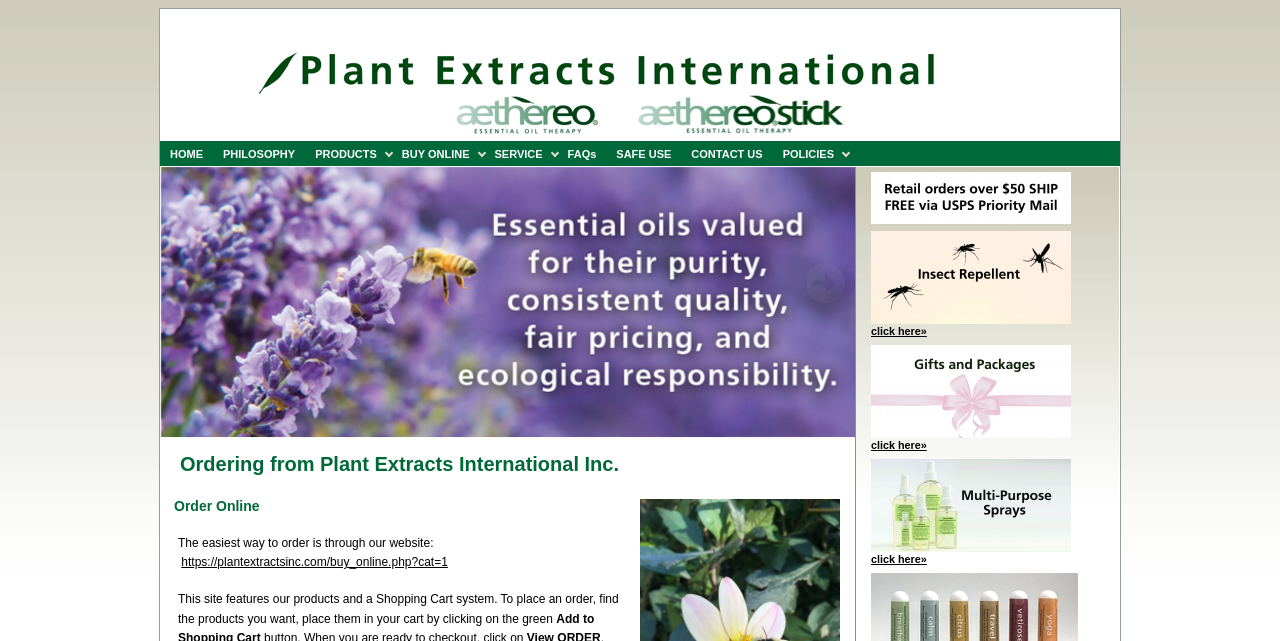Show me the bounding box coordinates of the clickable region to achieve the task as per the instruction: "check FAQs".

[0.436, 0.22, 0.474, 0.261]